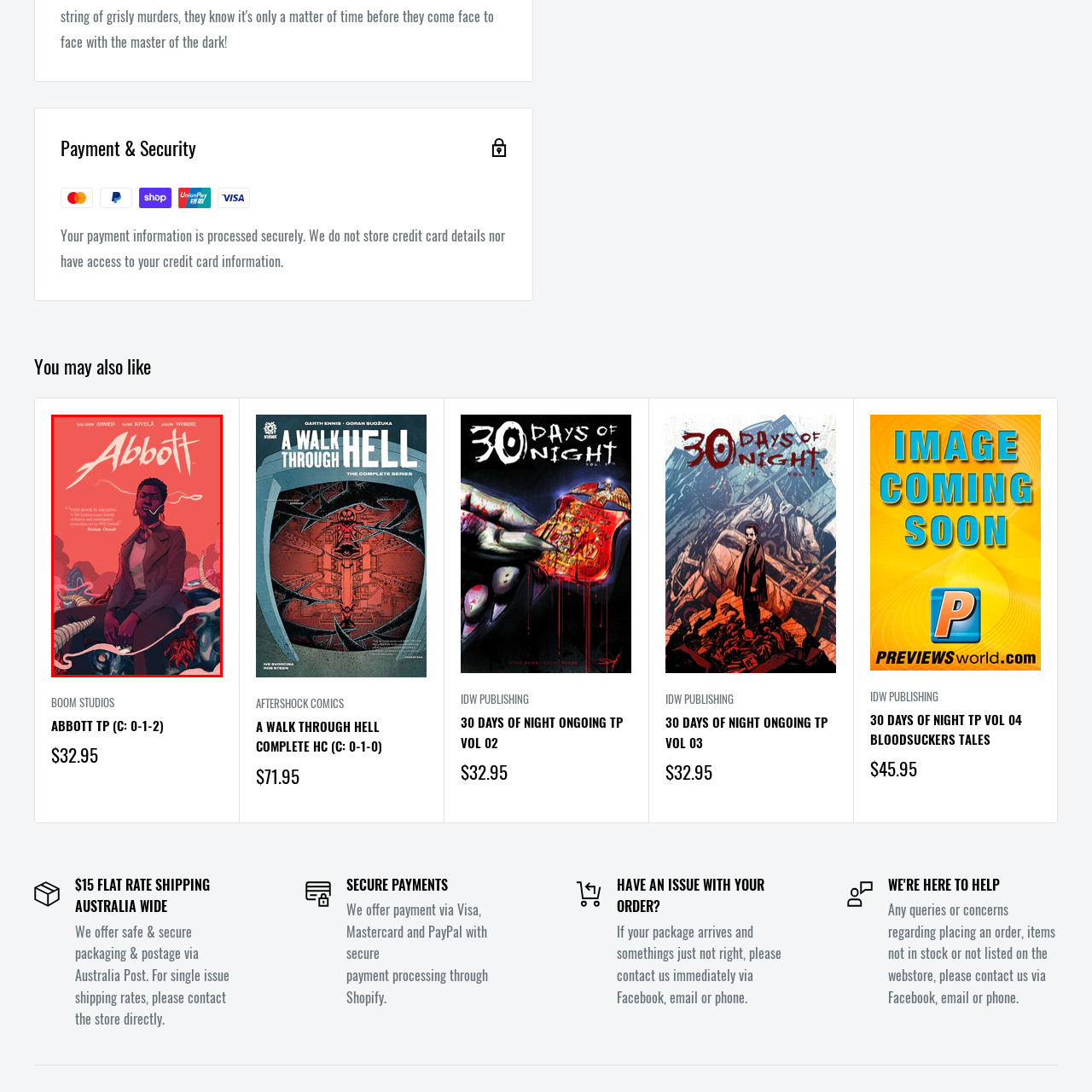What is the Black woman holding in one hand?
Examine the image enclosed within the red bounding box and provide a comprehensive answer relying on the visual details presented in the image.

According to the caption, the Black woman is thoughtfully holding a cigarette in one hand, which implies that she is holding a cigarette as a prop or an accessory.